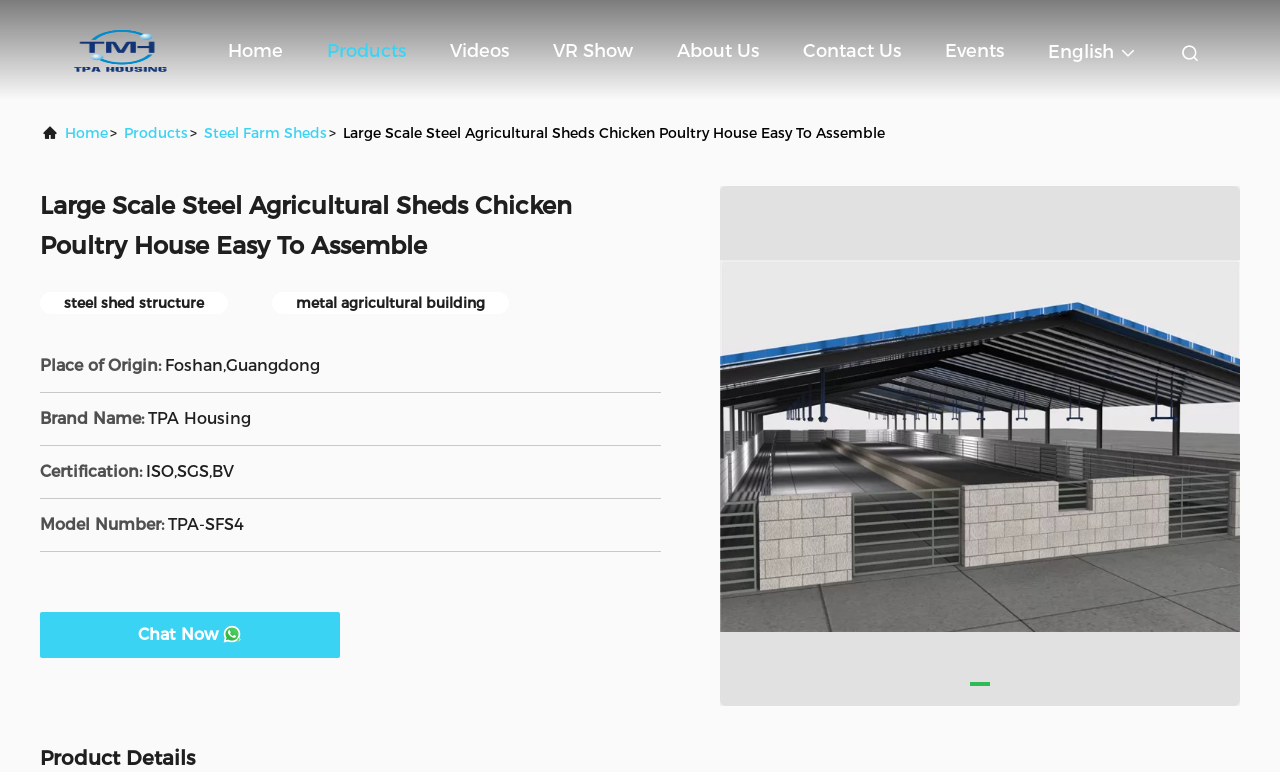Locate the bounding box coordinates of the area that needs to be clicked to fulfill the following instruction: "Visit the company homepage". The coordinates should be in the format of four float numbers between 0 and 1, namely [left, top, right, bottom].

[0.178, 0.027, 0.221, 0.105]